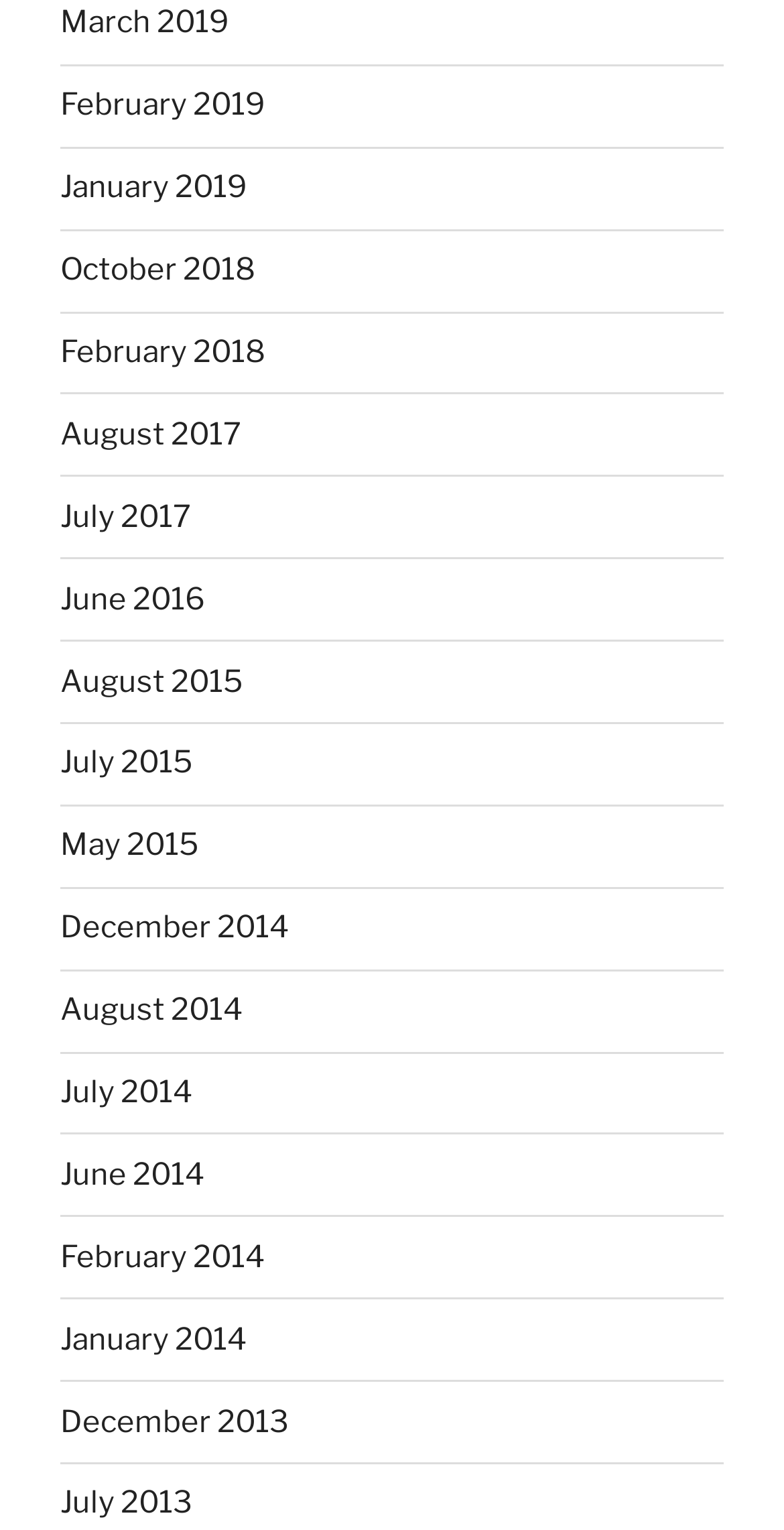Respond to the question below with a concise word or phrase:
How many links are available on this webpage?

19